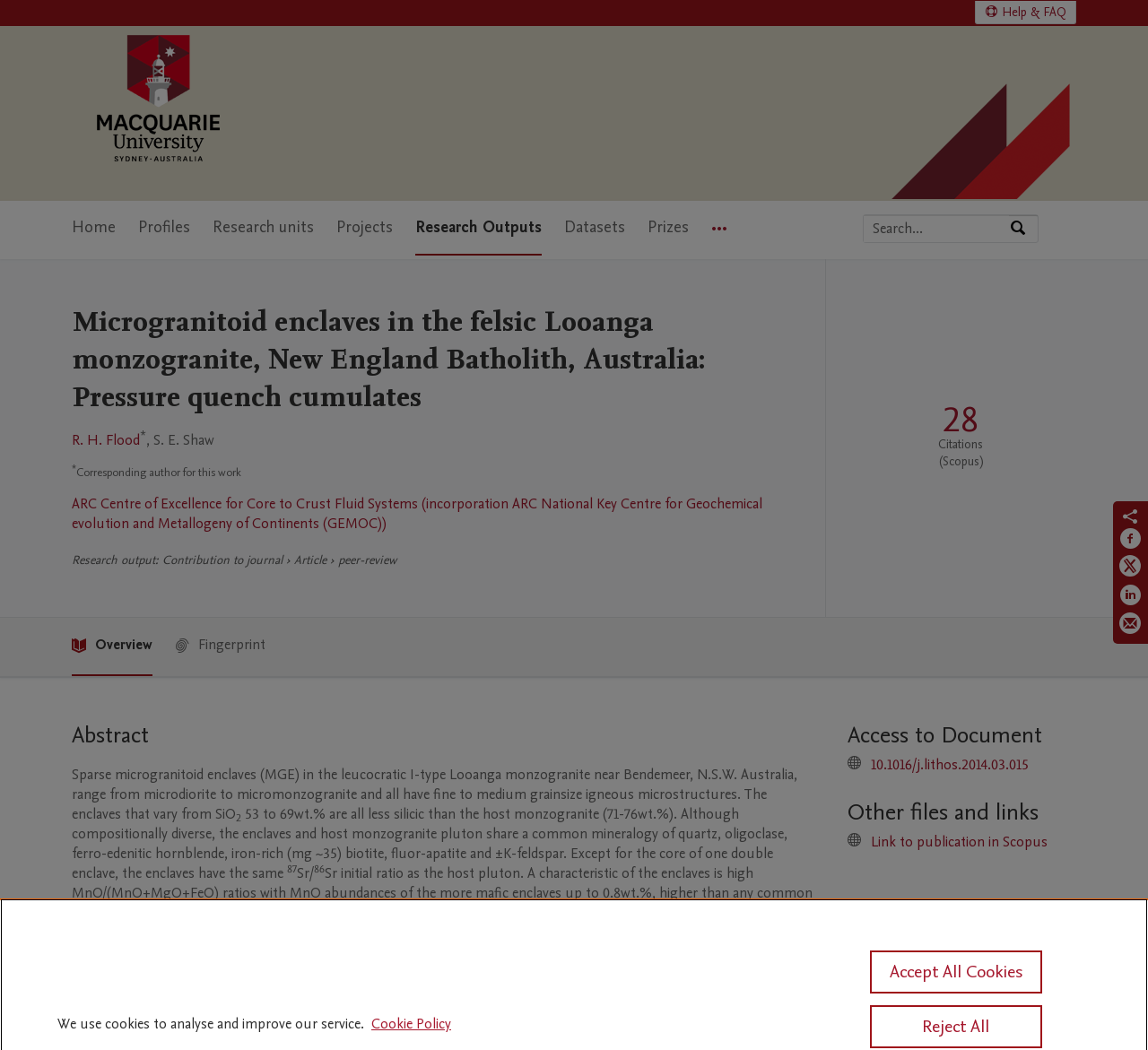Find the bounding box of the UI element described as follows: "Research Outputs".

[0.362, 0.191, 0.472, 0.243]